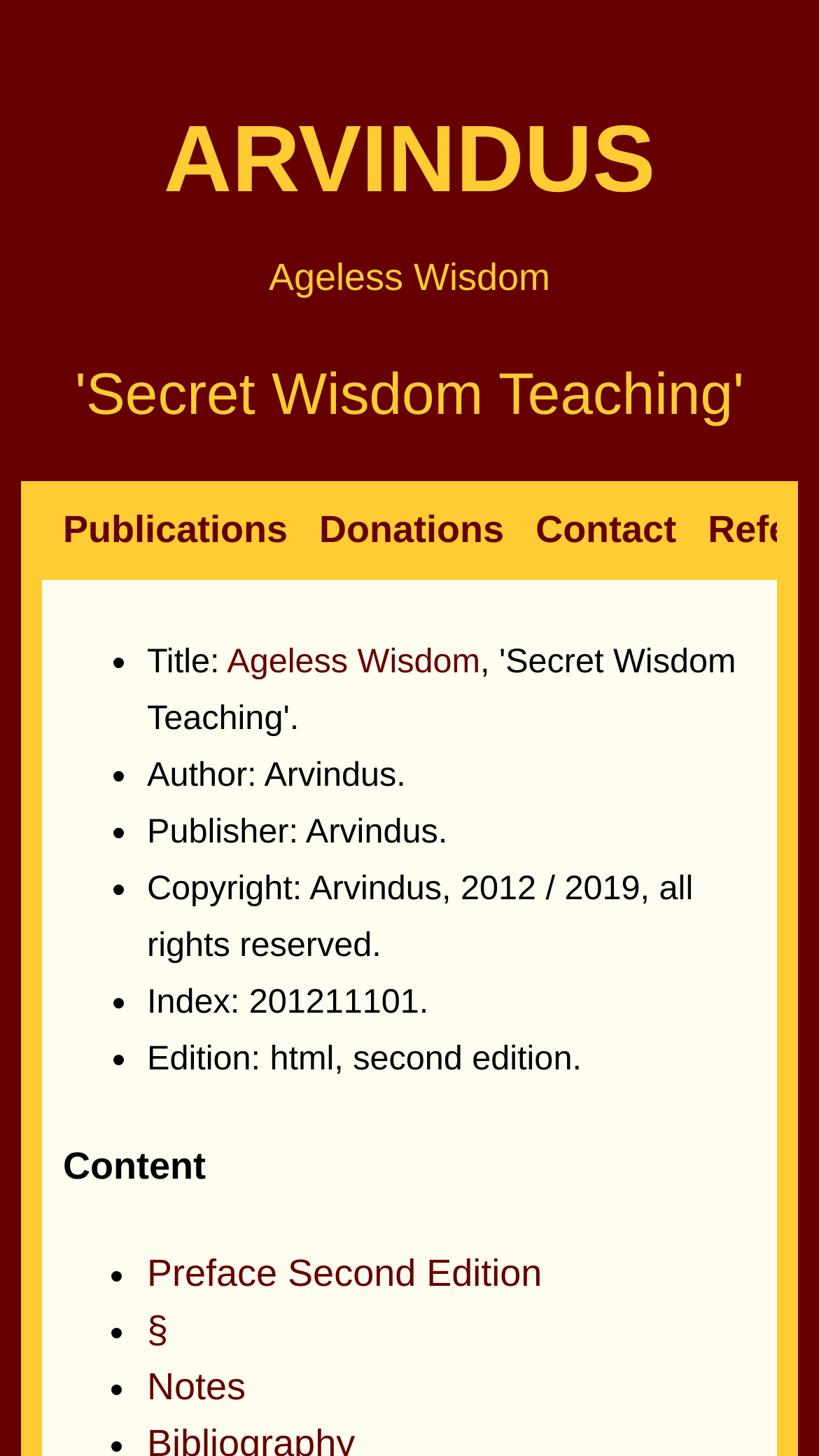Refer to the image and provide an in-depth answer to the question: 
How many list markers are there on the webpage?

I counted the number of list markers (•) on the webpage. There are seven list markers, each preceding a piece of information such as title, author, publisher, copyright, index, edition, and content links. Therefore, the answer is 7.